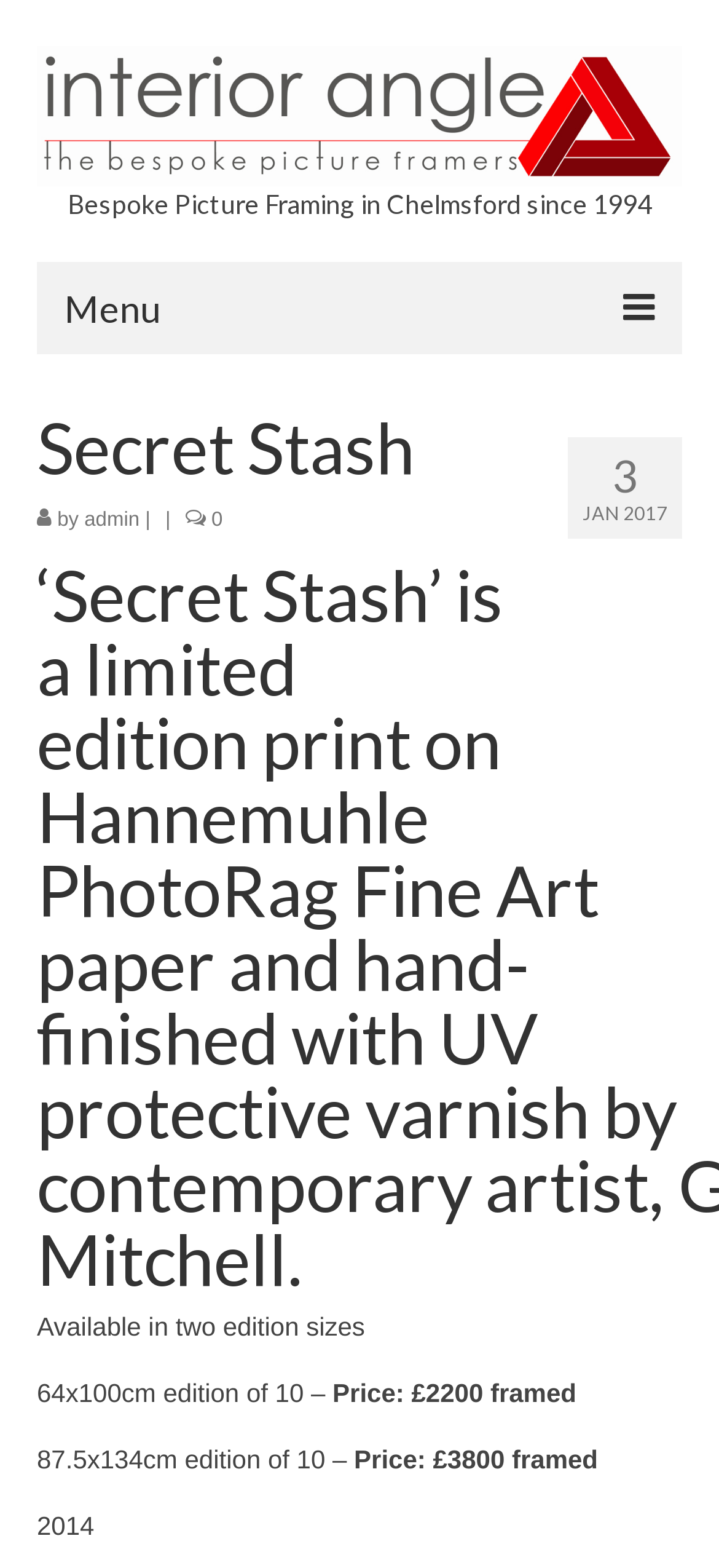Find the bounding box coordinates of the clickable element required to execute the following instruction: "Open the menu". Provide the coordinates as four float numbers between 0 and 1, i.e., [left, top, right, bottom].

[0.051, 0.167, 0.949, 0.226]